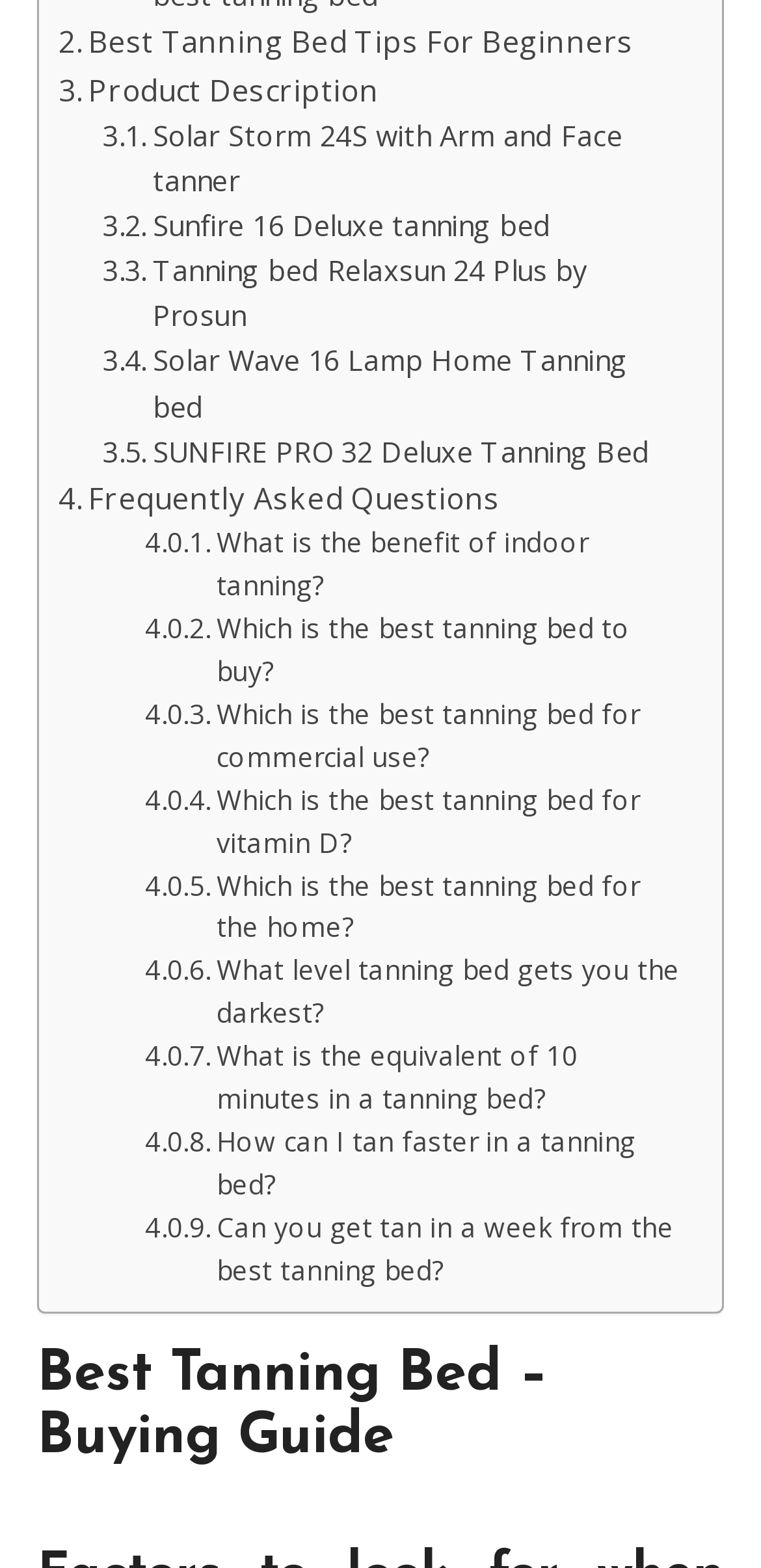Extract the bounding box for the UI element that matches this description: "Product Description".

[0.077, 0.042, 0.498, 0.072]